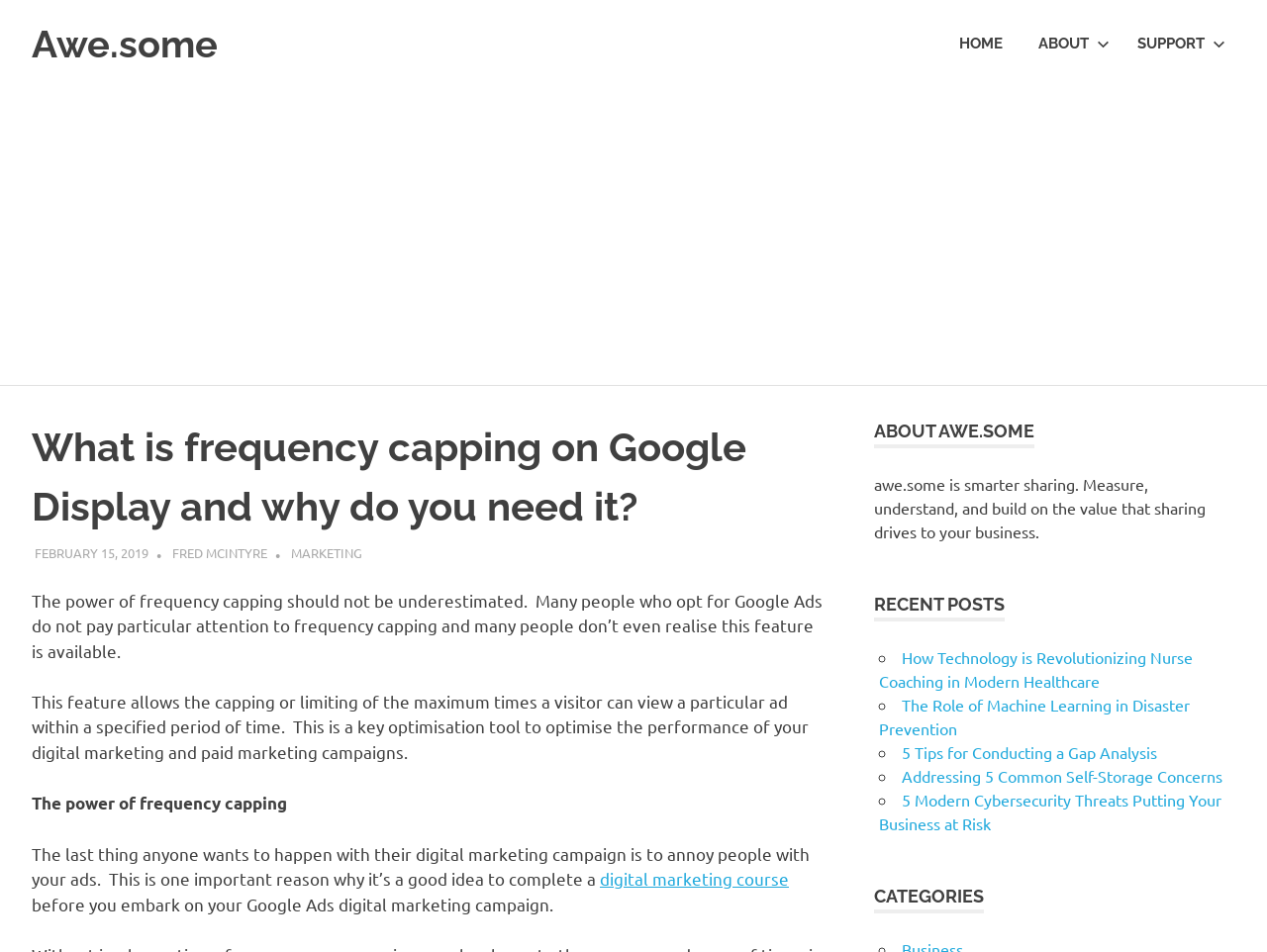What is the category of the article?
Refer to the screenshot and respond with a concise word or phrase.

MARKETING